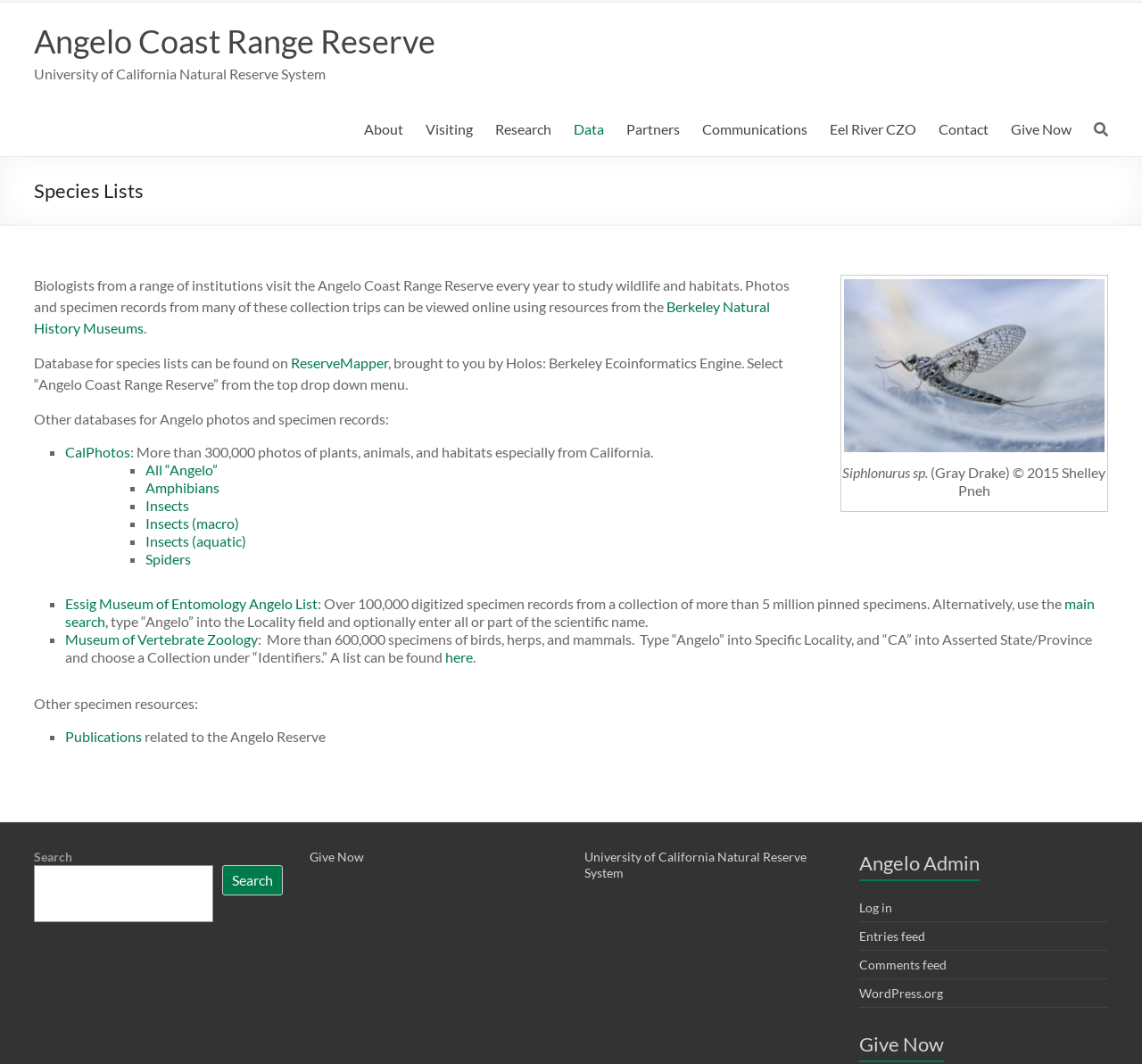Please determine the bounding box coordinates of the element's region to click for the following instruction: "Visit the 'Angelo Coast Range Reserve' homepage".

[0.03, 0.02, 0.382, 0.057]